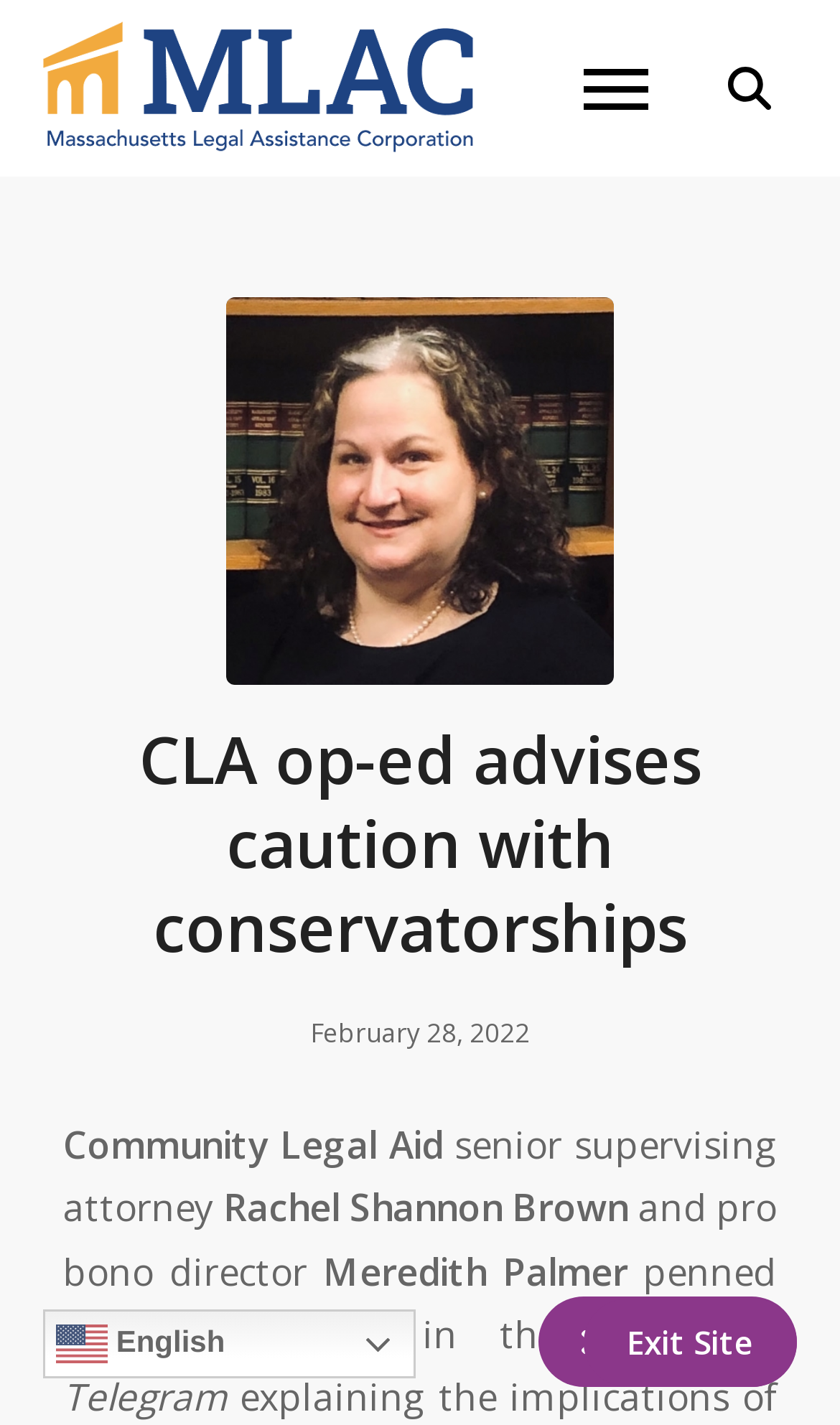Identify the bounding box coordinates of the clickable region to carry out the given instruction: "Visit the Massachusetts Legal Assistance Corporation homepage".

[0.051, 0.015, 0.564, 0.109]